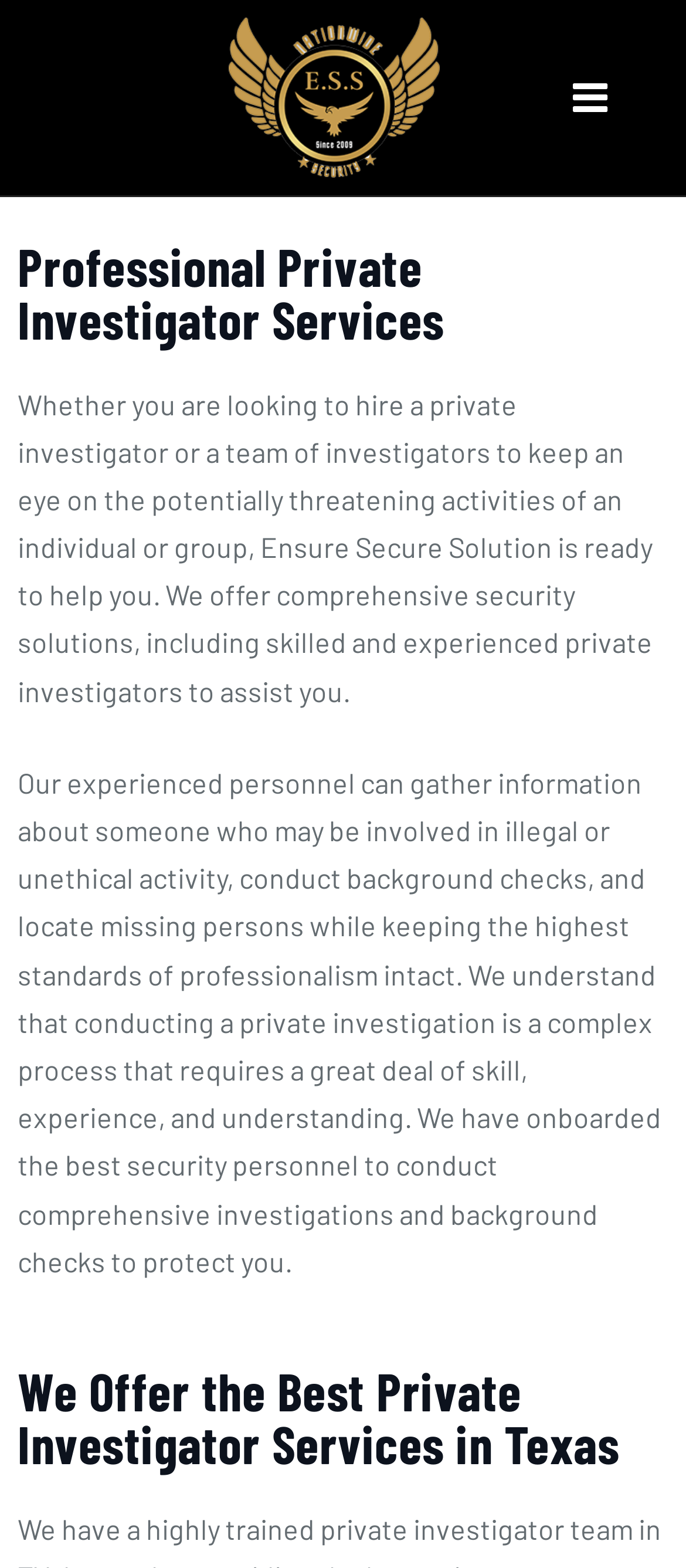From the given element description: "aria-label="Author image"", find the bounding box for the UI element. Provide the coordinates as four float numbers between 0 and 1, in the order [left, top, right, bottom].

None